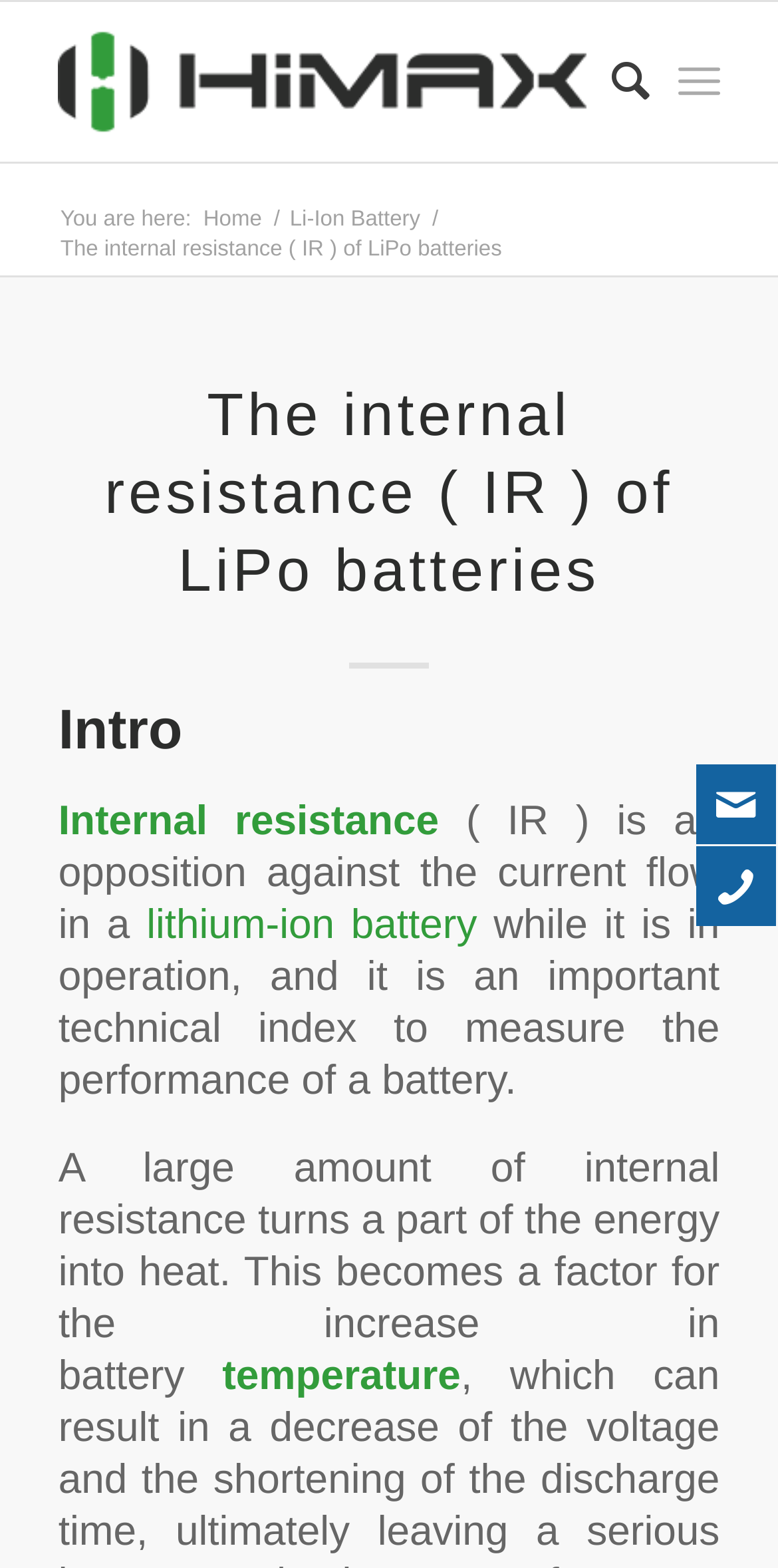Find the bounding box coordinates for the UI element that matches this description: "Menu Menu".

[0.871, 0.022, 0.925, 0.083]